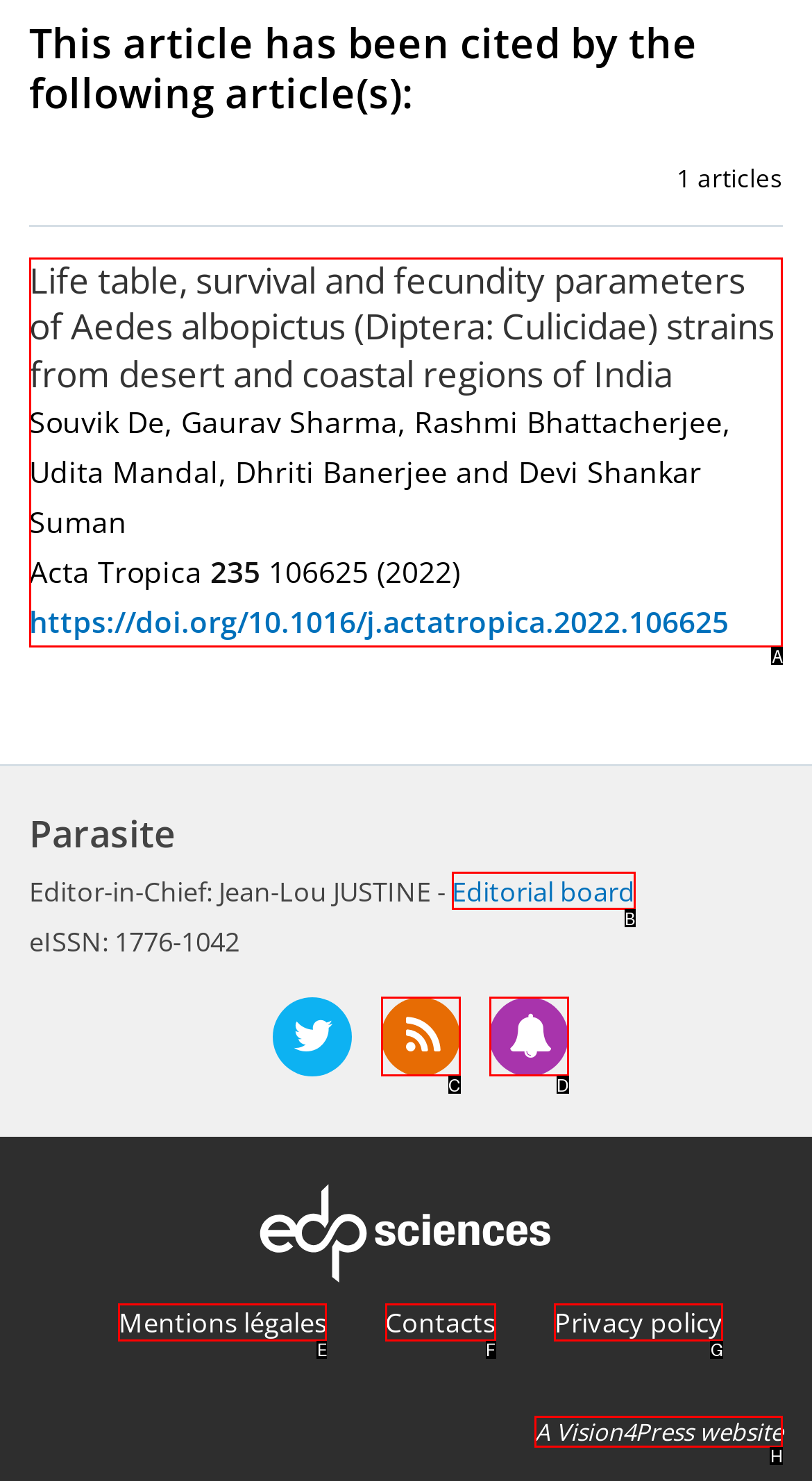Tell me which letter I should select to achieve the following goal: View article details
Answer with the corresponding letter from the provided options directly.

A